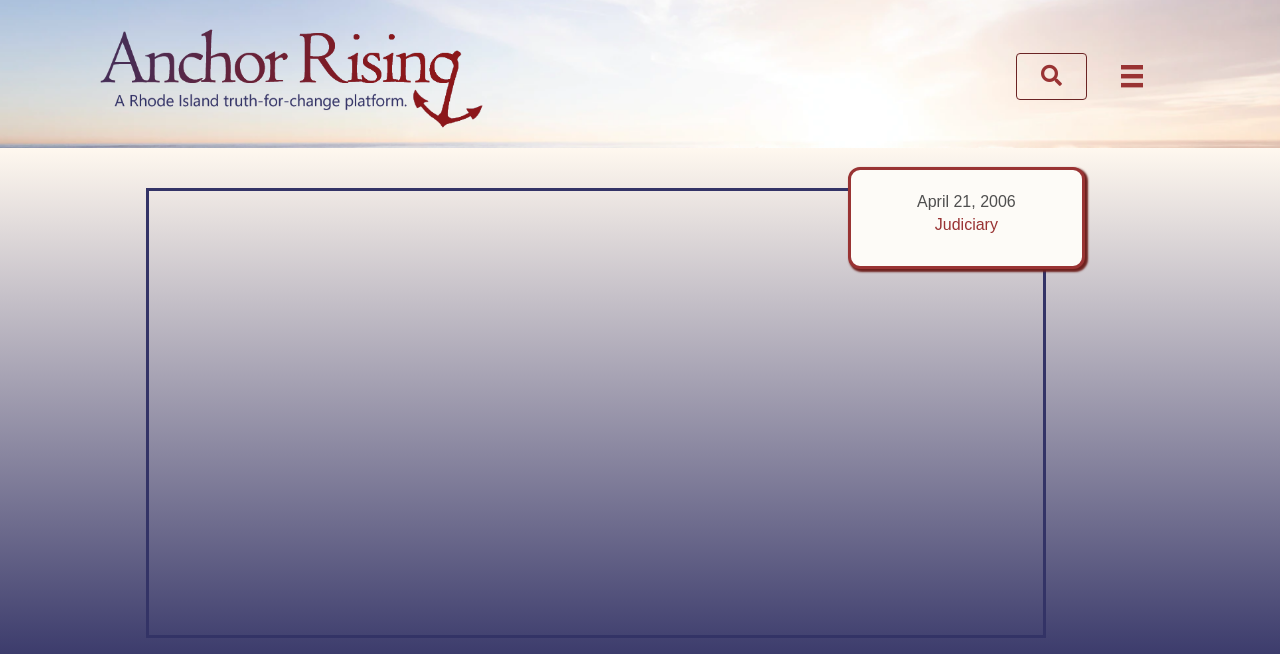Identify the bounding box for the described UI element. Provide the coordinates in (top-left x, top-left y, bottom-right x, bottom-right y) format with values ranging from 0 to 1: Judiciary

[0.73, 0.331, 0.78, 0.357]